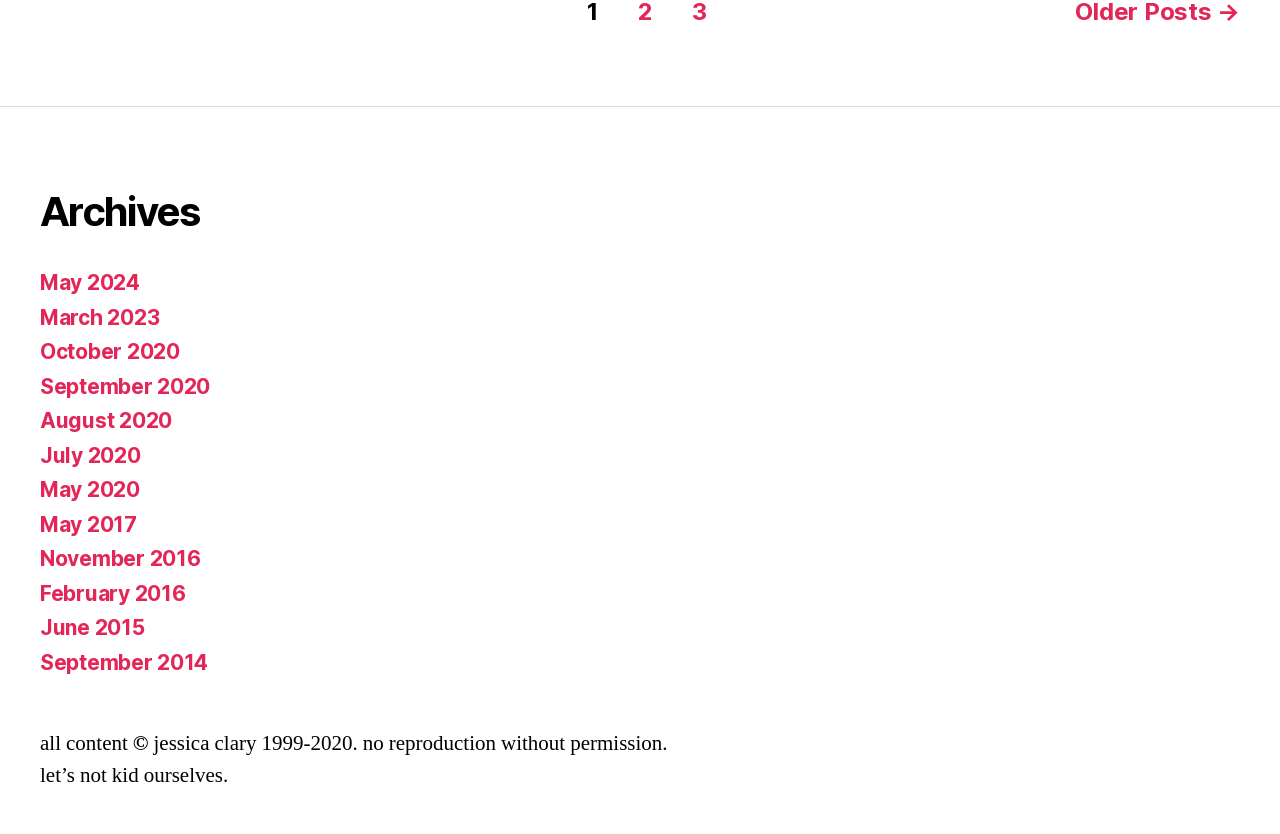Identify the bounding box coordinates necessary to click and complete the given instruction: "go to older posts".

[0.84, 0.021, 0.969, 0.056]